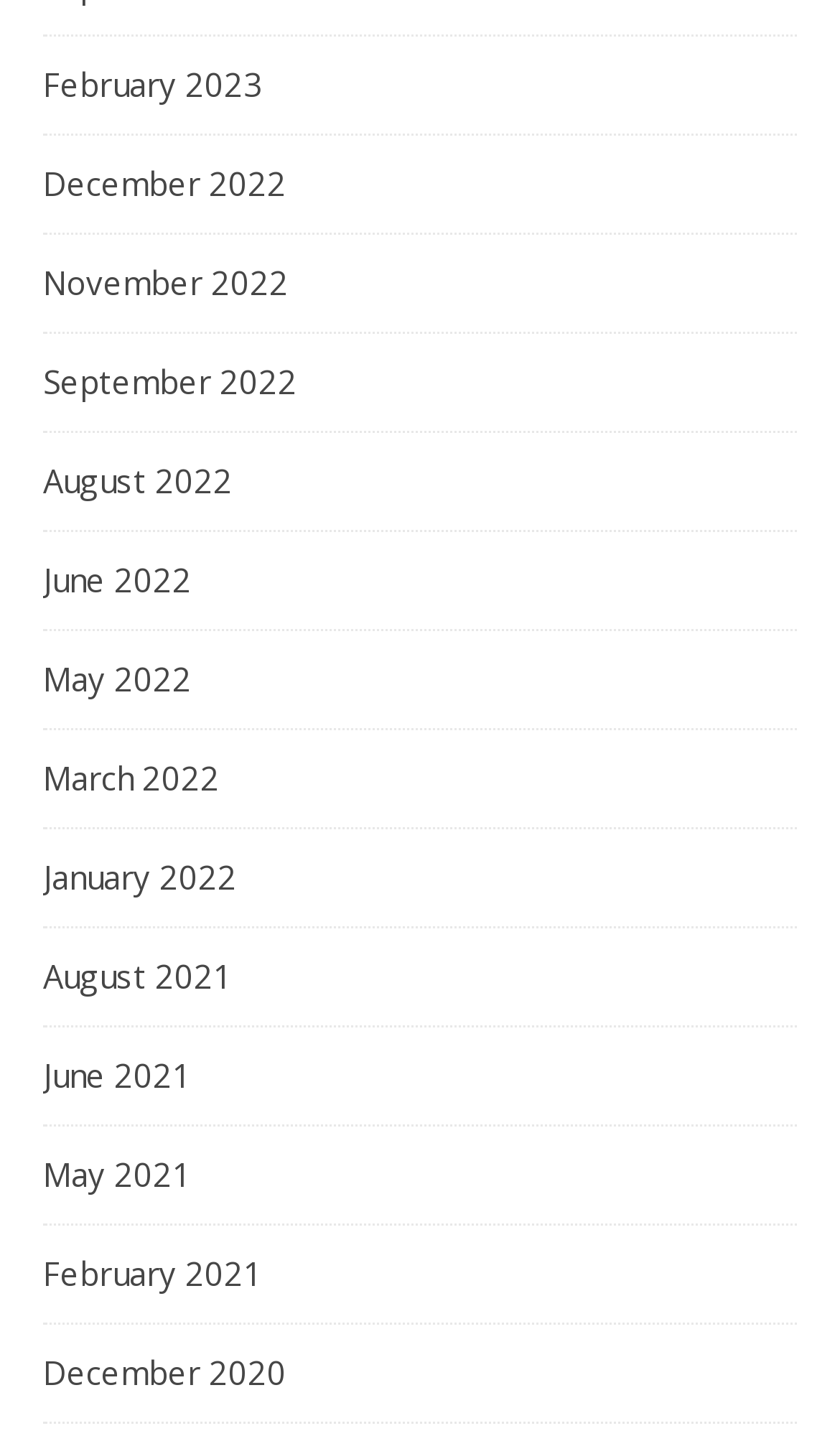Answer in one word or a short phrase: 
How many links are there on the webpage?

12